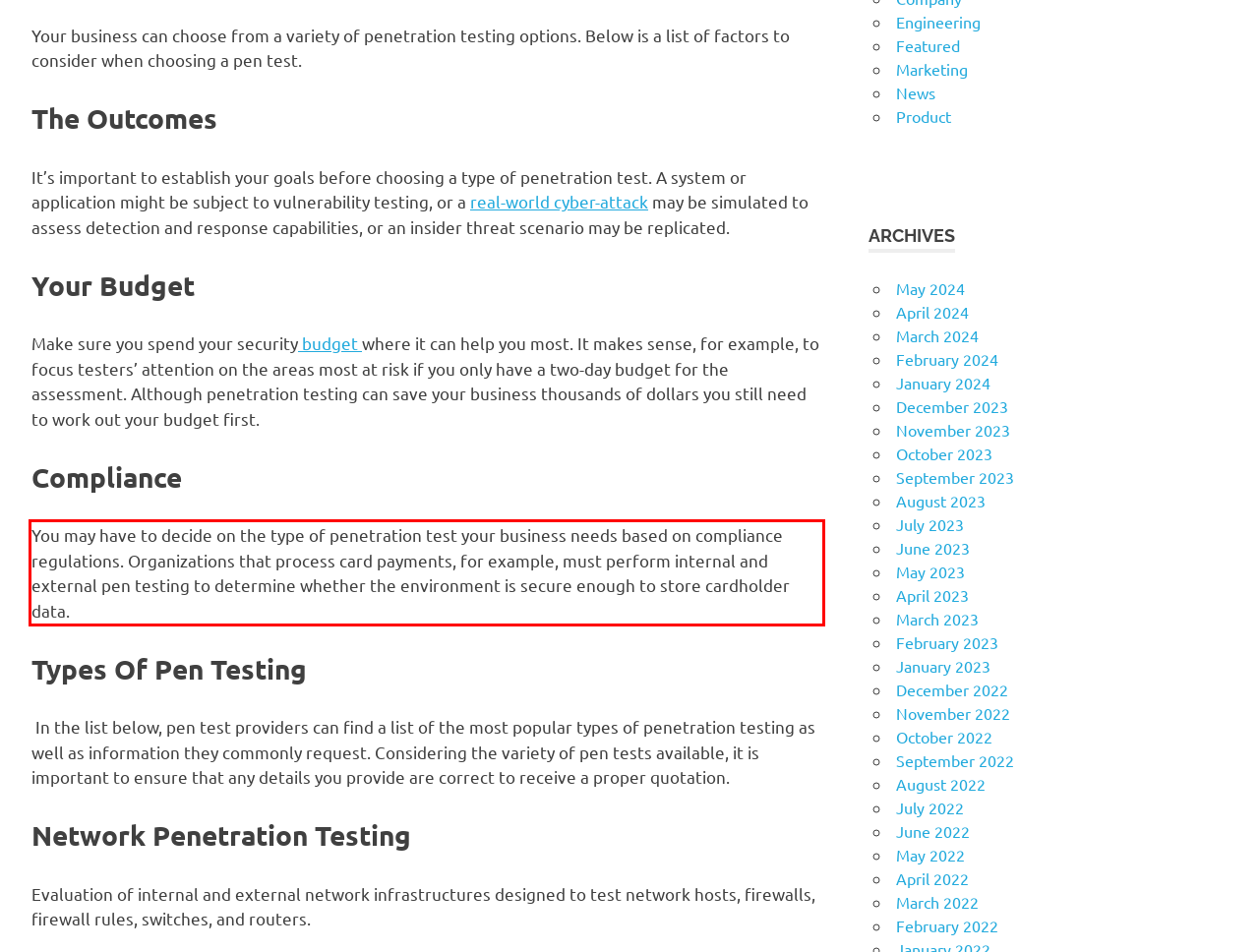Using the provided screenshot of a webpage, recognize the text inside the red rectangle bounding box by performing OCR.

You may have to decide on the type of penetration test your business needs based on compliance regulations. Organizations that process card payments, for example, must perform internal and external pen testing to determine whether the environment is secure enough to store cardholder data.